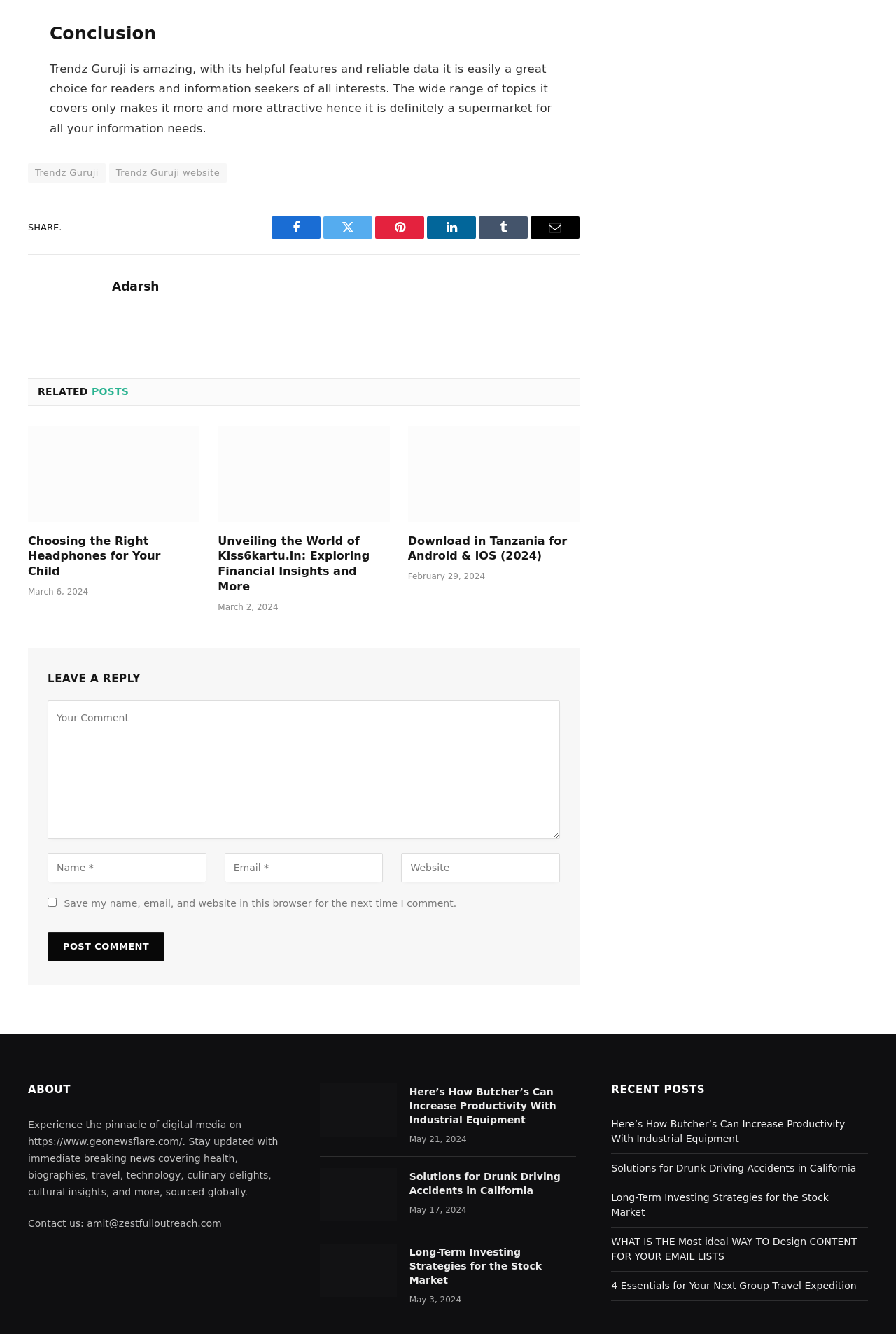Please find the bounding box coordinates of the element that needs to be clicked to perform the following instruction: "Leave a reply". The bounding box coordinates should be four float numbers between 0 and 1, represented as [left, top, right, bottom].

[0.053, 0.503, 0.625, 0.514]